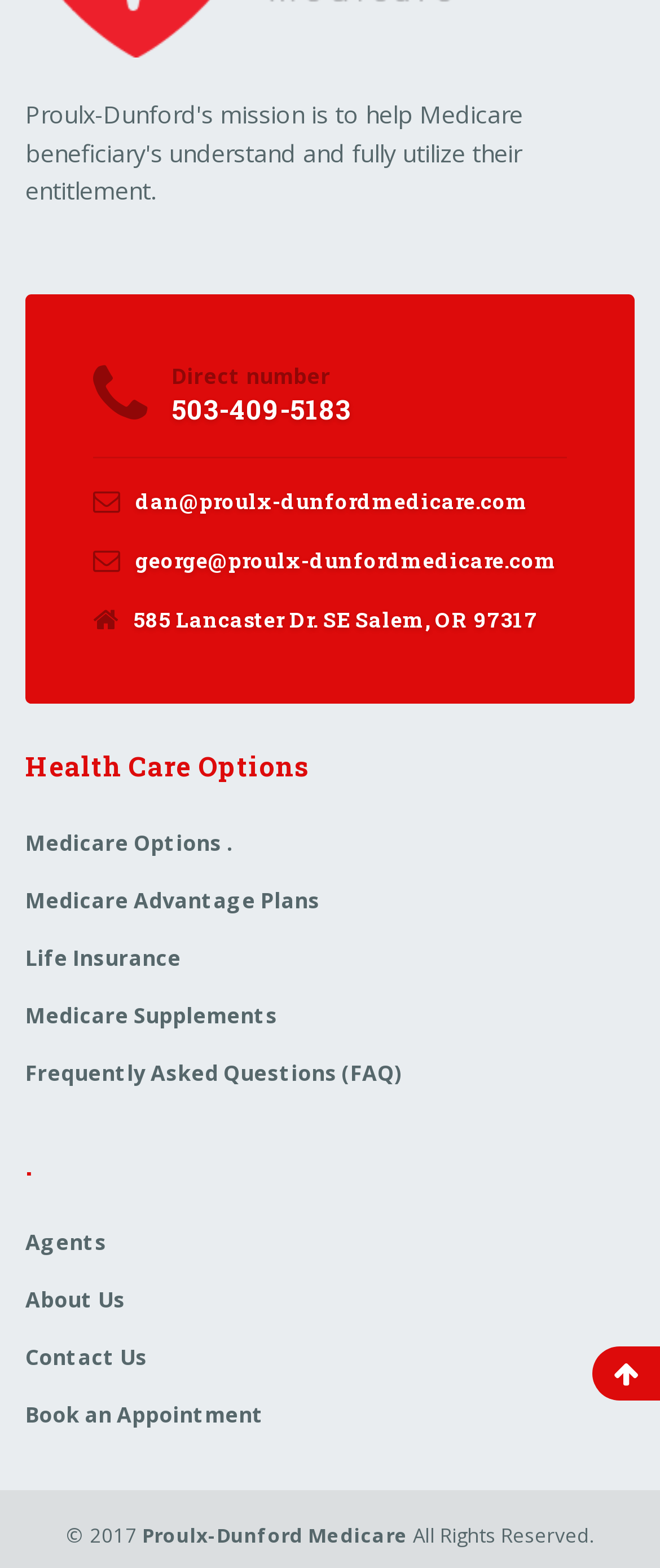What is the address listed on the webpage?
Examine the screenshot and reply with a single word or phrase.

585 Lancaster Dr. SE Salem, OR 97317